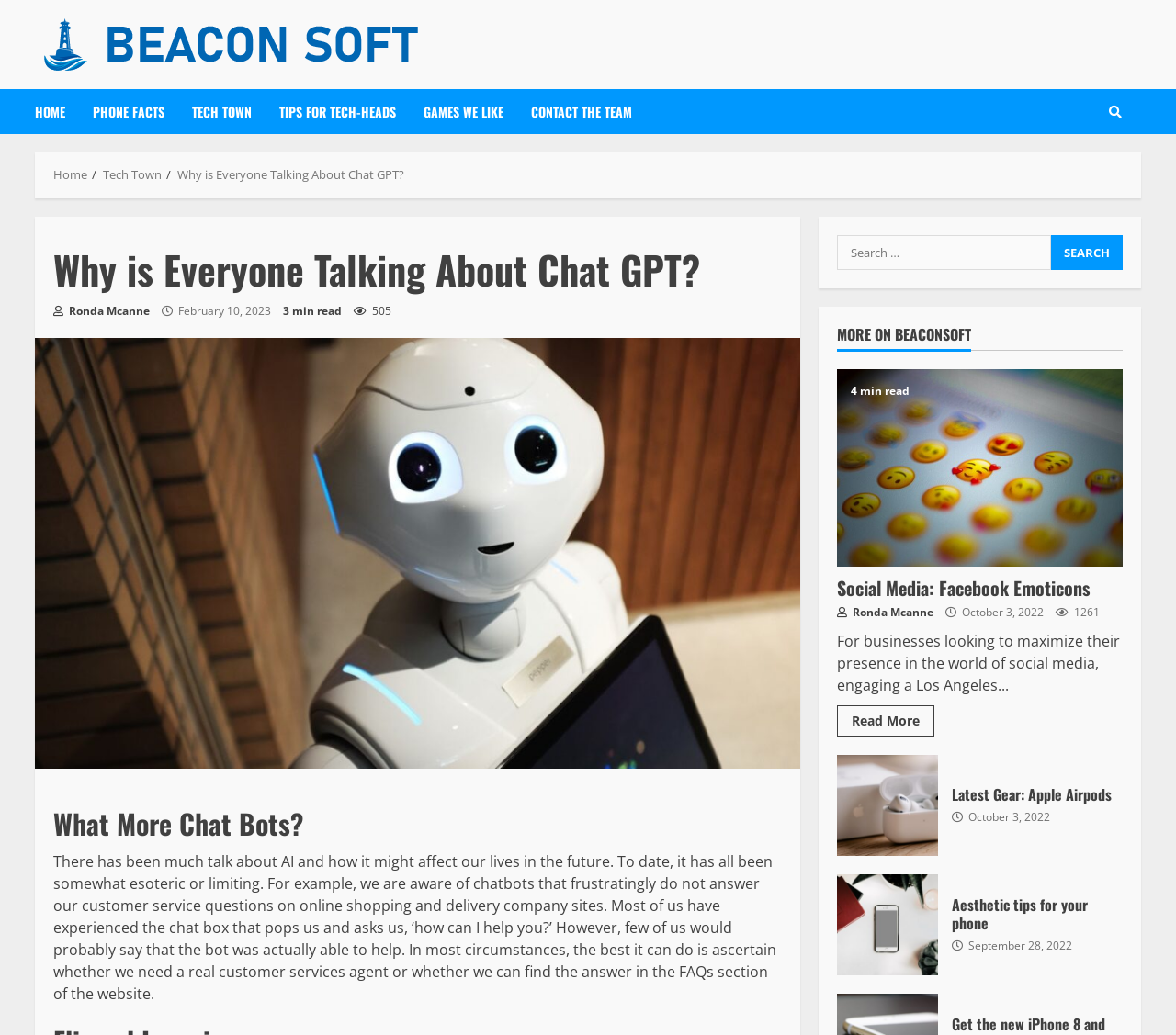Determine the coordinates of the bounding box for the clickable area needed to execute this instruction: "Click the 'CONTACT' link".

None